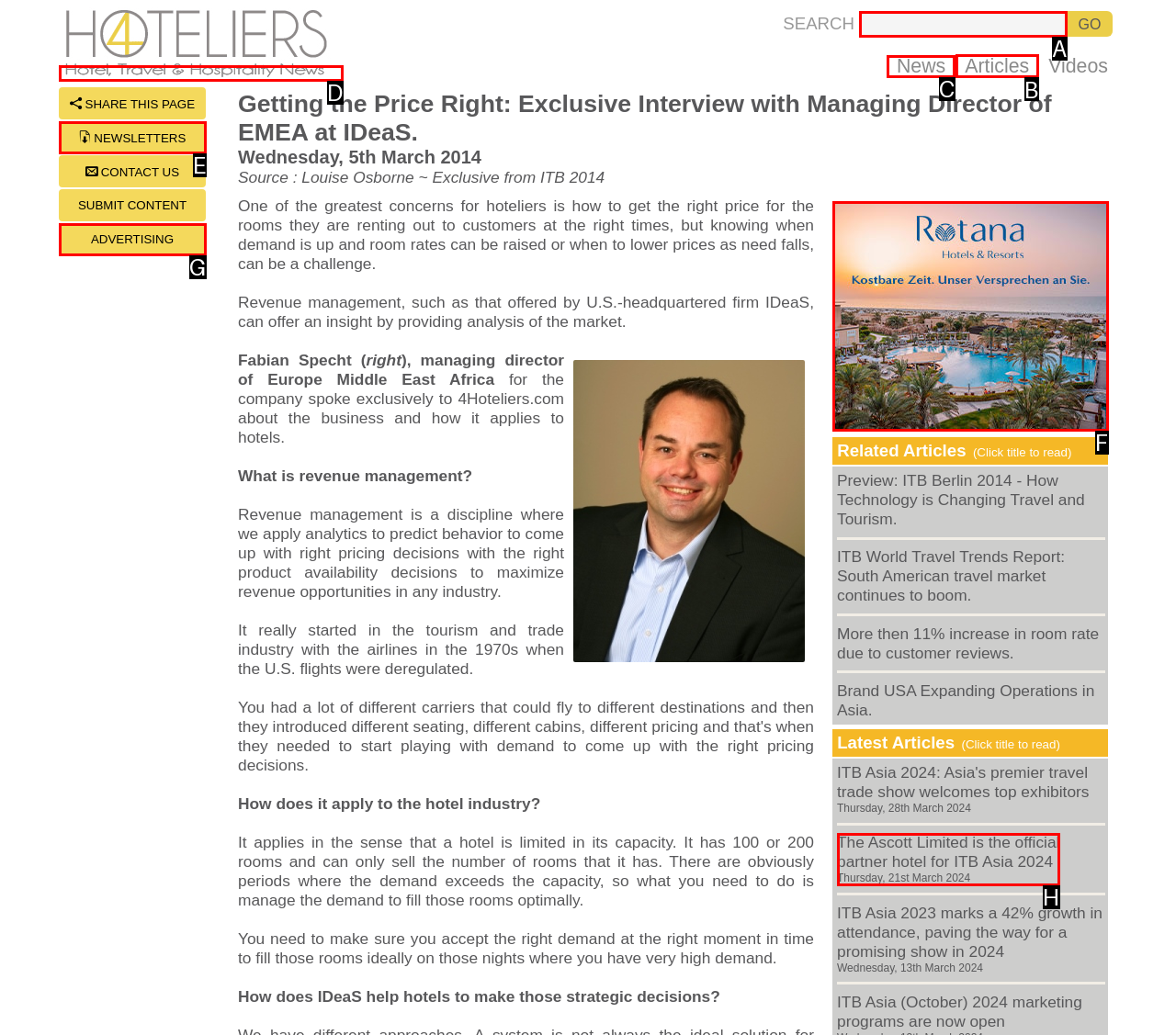Identify the correct UI element to click to follow this instruction: Click on Articles
Respond with the letter of the appropriate choice from the displayed options.

B